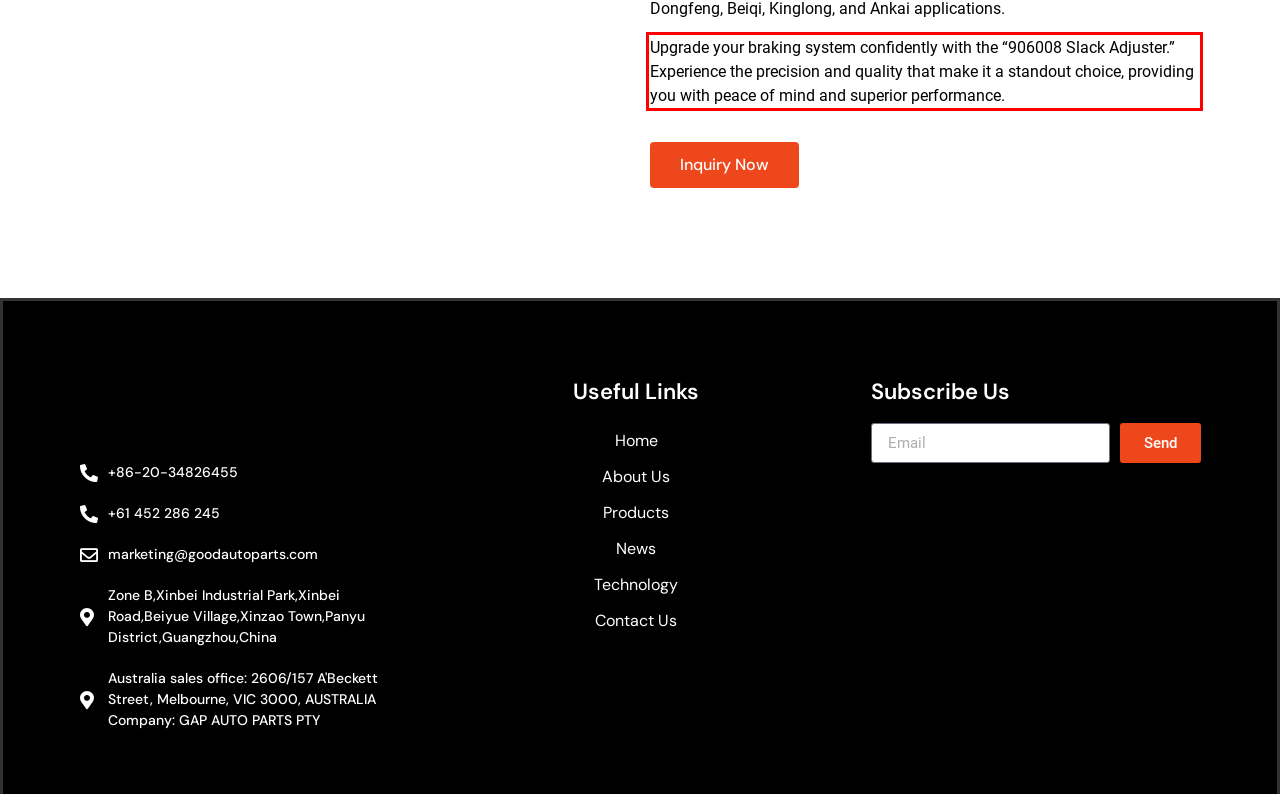From the given screenshot of a webpage, identify the red bounding box and extract the text content within it.

Upgrade your braking system confidently with the “906008 Slack Adjuster.” Experience the precision and quality that make it a standout choice, providing you with peace of mind and superior performance.